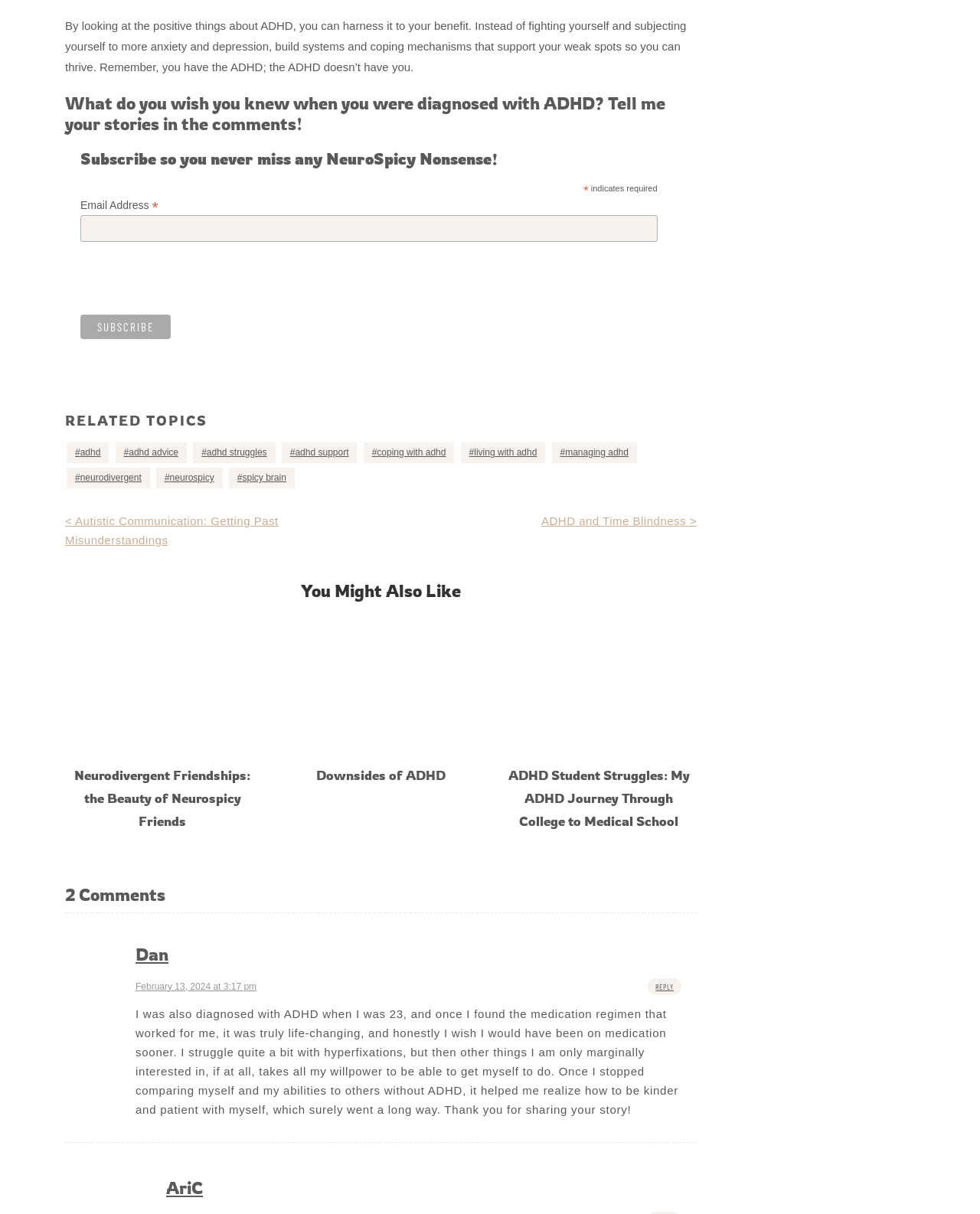Give a concise answer of one word or phrase to the question: 
How many comments are there on the webpage?

2